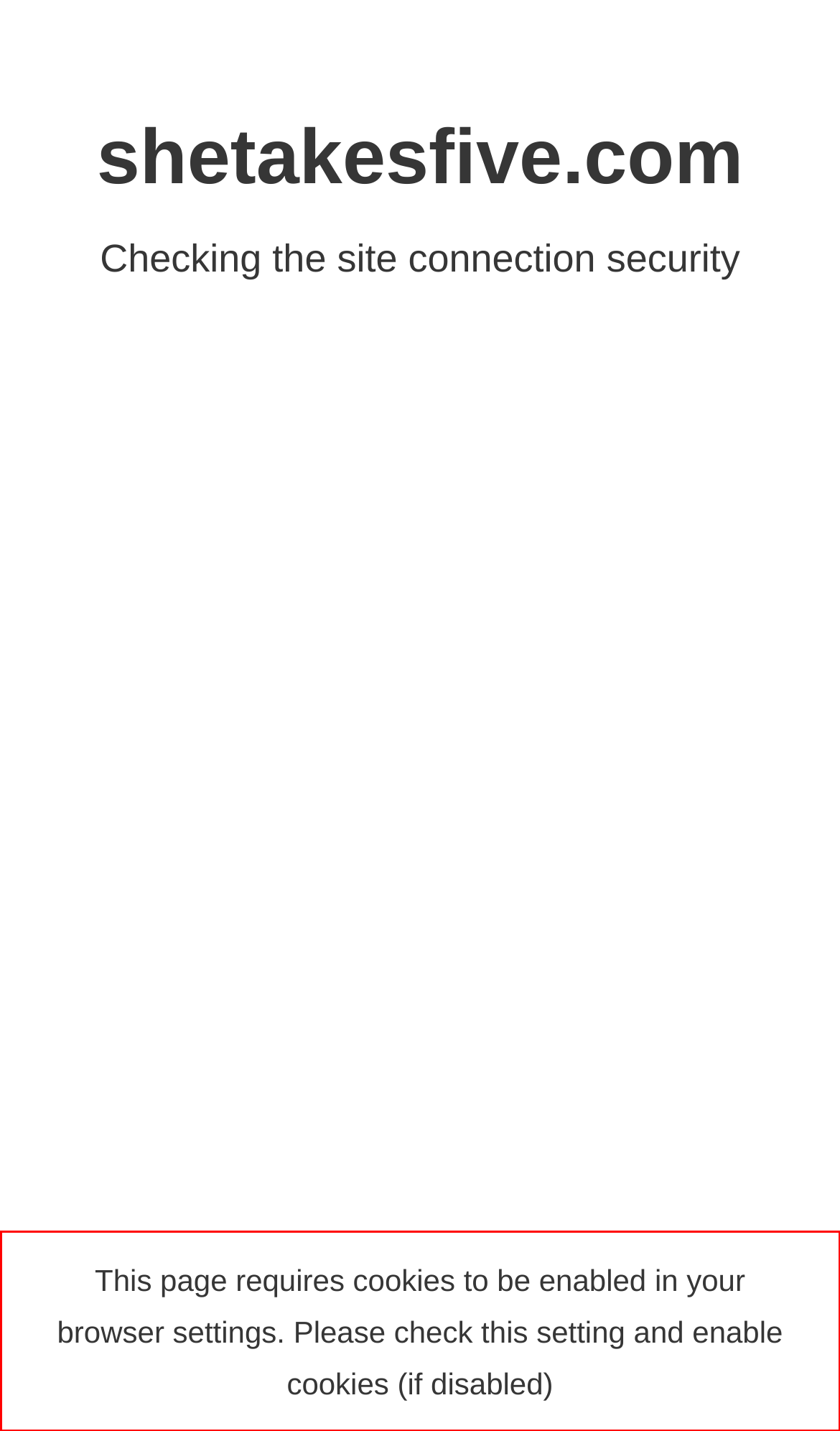You are given a screenshot showing a webpage with a red bounding box. Perform OCR to capture the text within the red bounding box.

This page requires cookies to be enabled in your browser settings. Please check this setting and enable cookies (if disabled)